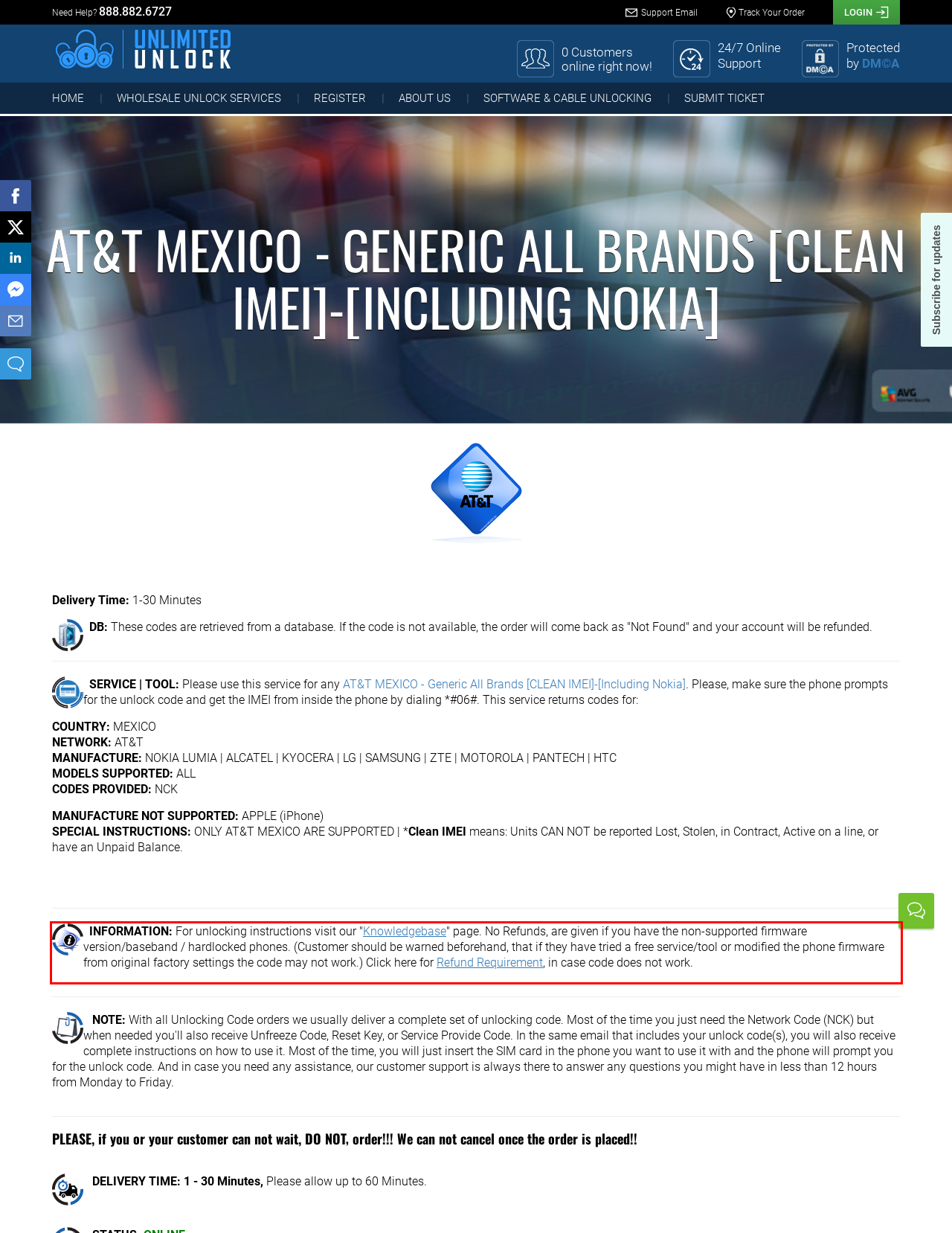You have a screenshot of a webpage with a red bounding box. Identify and extract the text content located inside the red bounding box.

INFORMATION: For unlocking instructions visit our "Knowledgebase" page. No Refunds, are given if you have the non-supported firmware version/baseband / hardlocked phones. (Customer should be warned beforehand, that if they have tried a free service/tool or modified the phone firmware from original factory settings the code may not work.) Click here for Refund Requirement, in case code does not work.